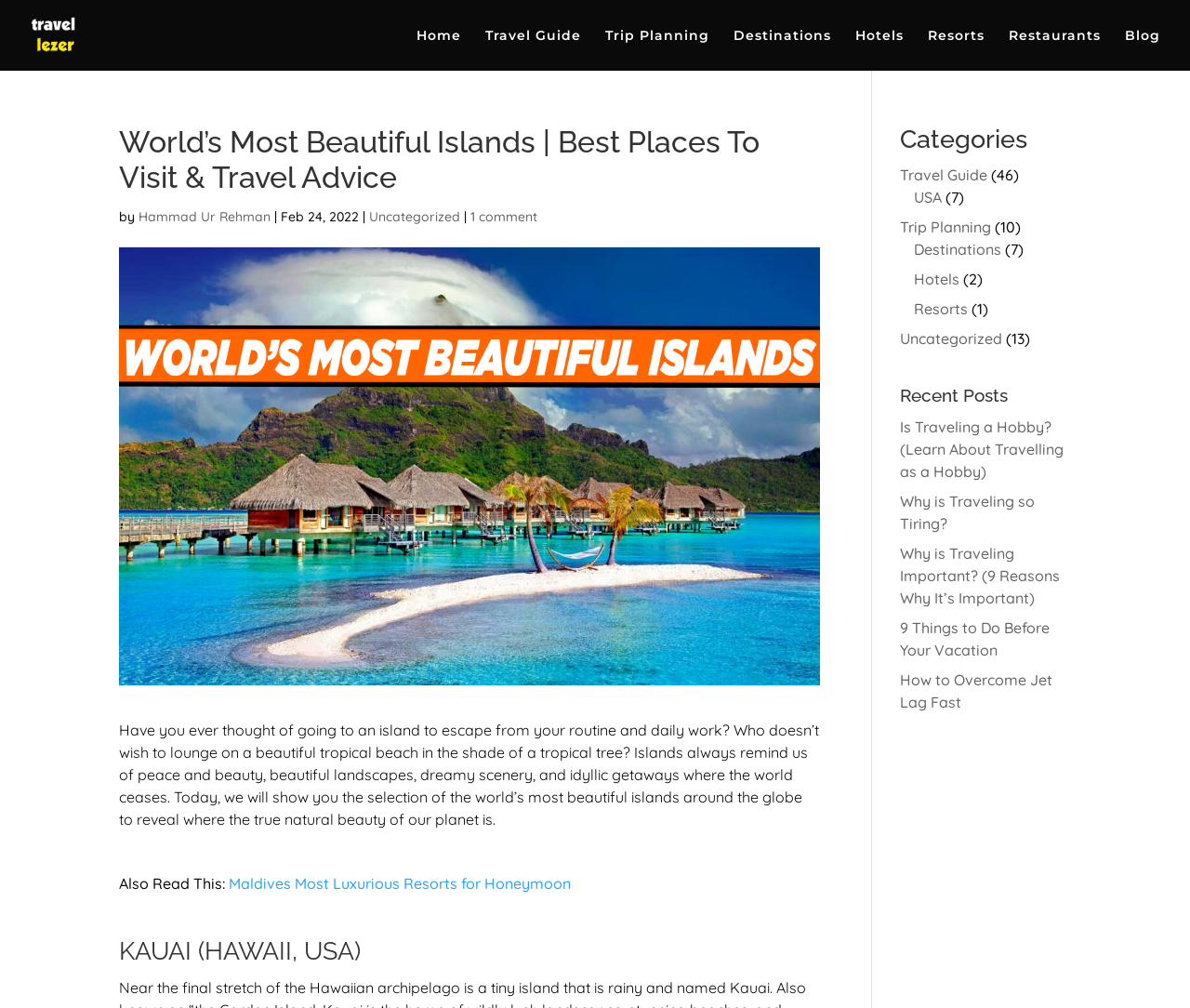Specify the bounding box coordinates of the area to click in order to follow the given instruction: "Read the article about 'KAUAI (HAWAII, USA)'."

[0.1, 0.929, 0.689, 0.968]